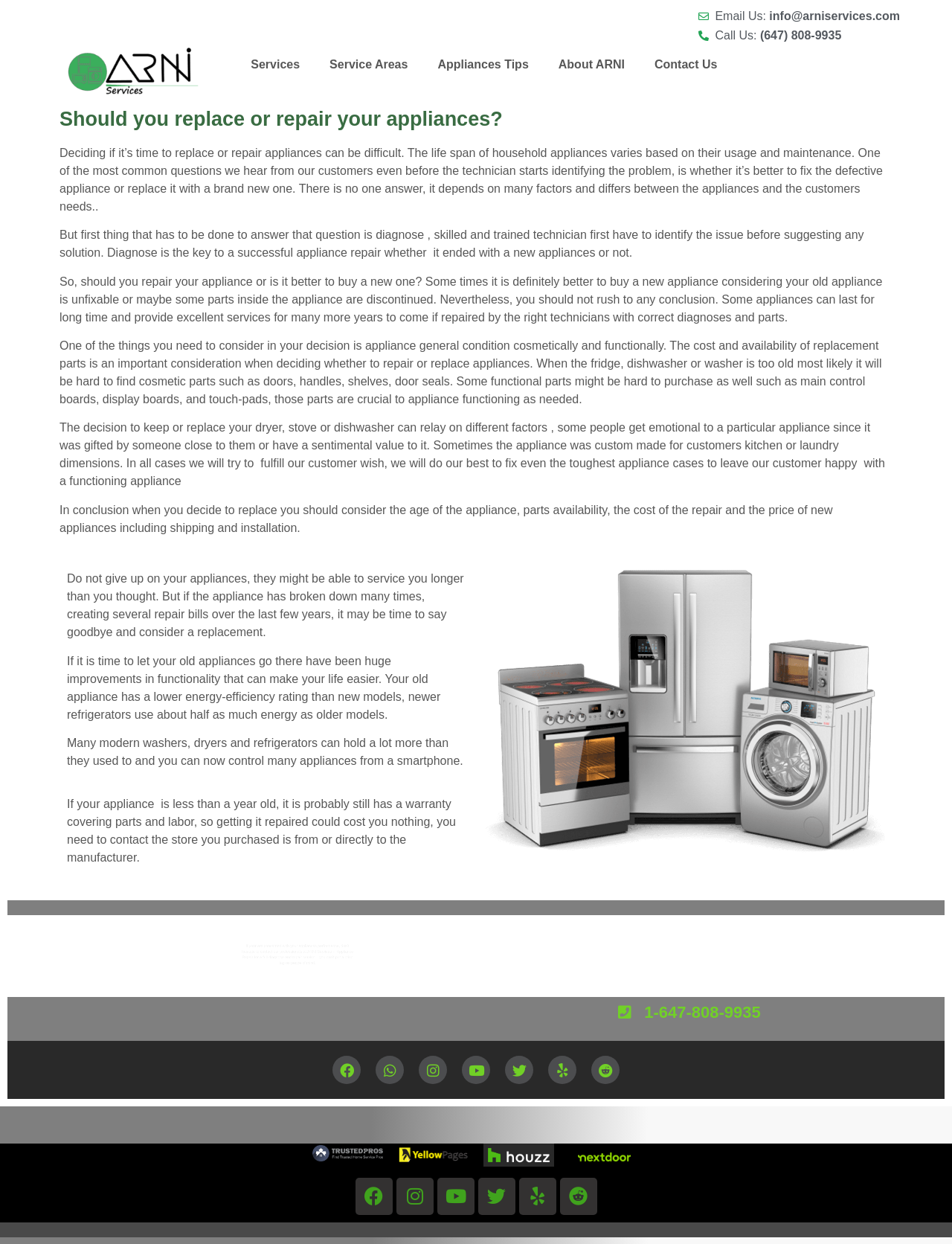Identify the bounding box for the UI element specified in this description: "Service Areas". The coordinates must be four float numbers between 0 and 1, formatted as [left, top, right, bottom].

[0.331, 0.038, 0.444, 0.066]